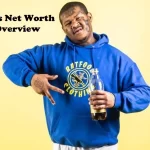What is written on the logo of the hoodie?
From the details in the image, provide a complete and detailed answer to the question.

The young man in the image is wearing a vibrant blue hoodie with a logo that reads 'Ratfood Clothing', indicating the brand or label of the clothing.